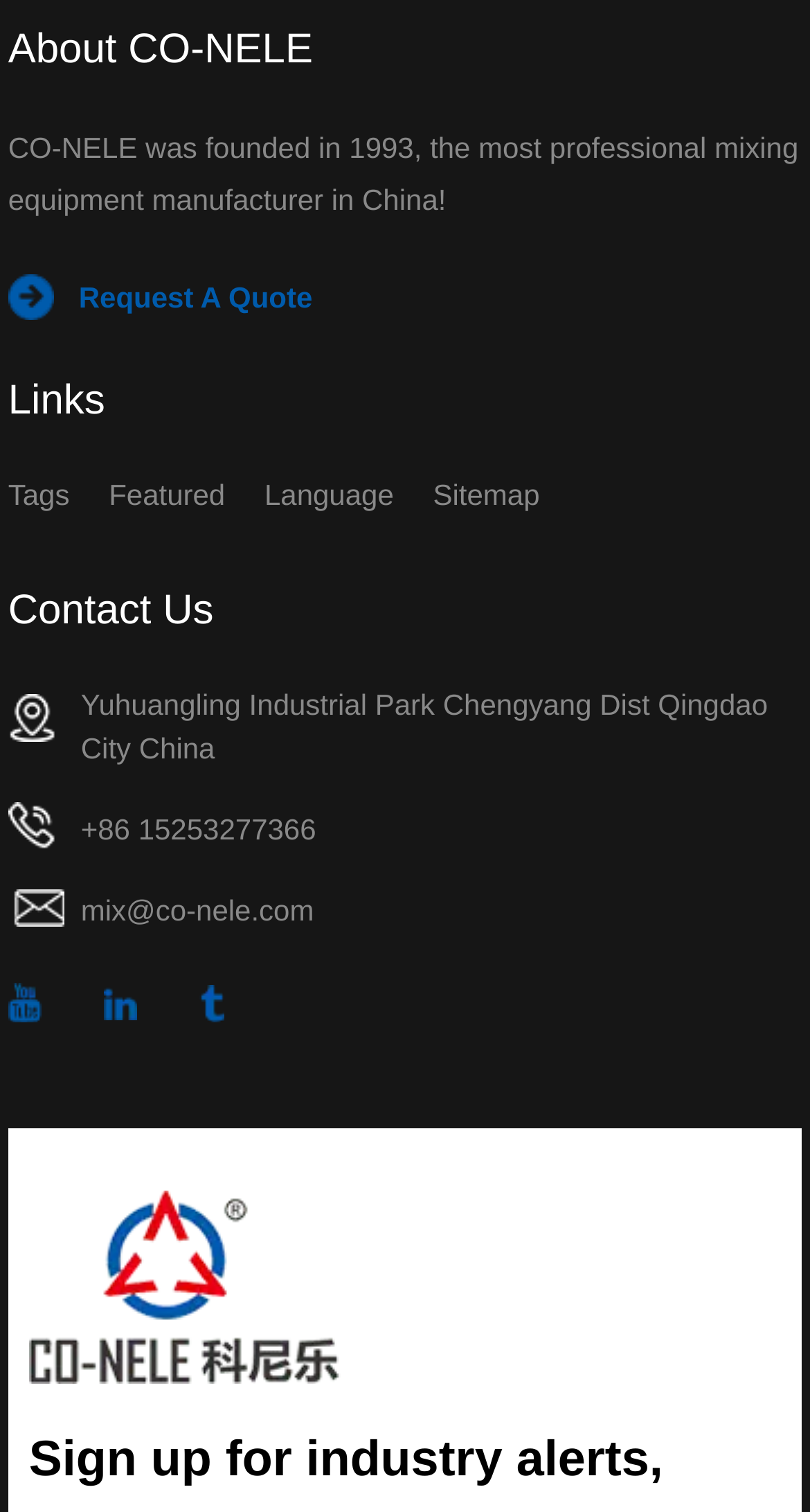Determine the bounding box coordinates of the region that needs to be clicked to achieve the task: "Check the company's location".

[0.1, 0.454, 0.948, 0.505]